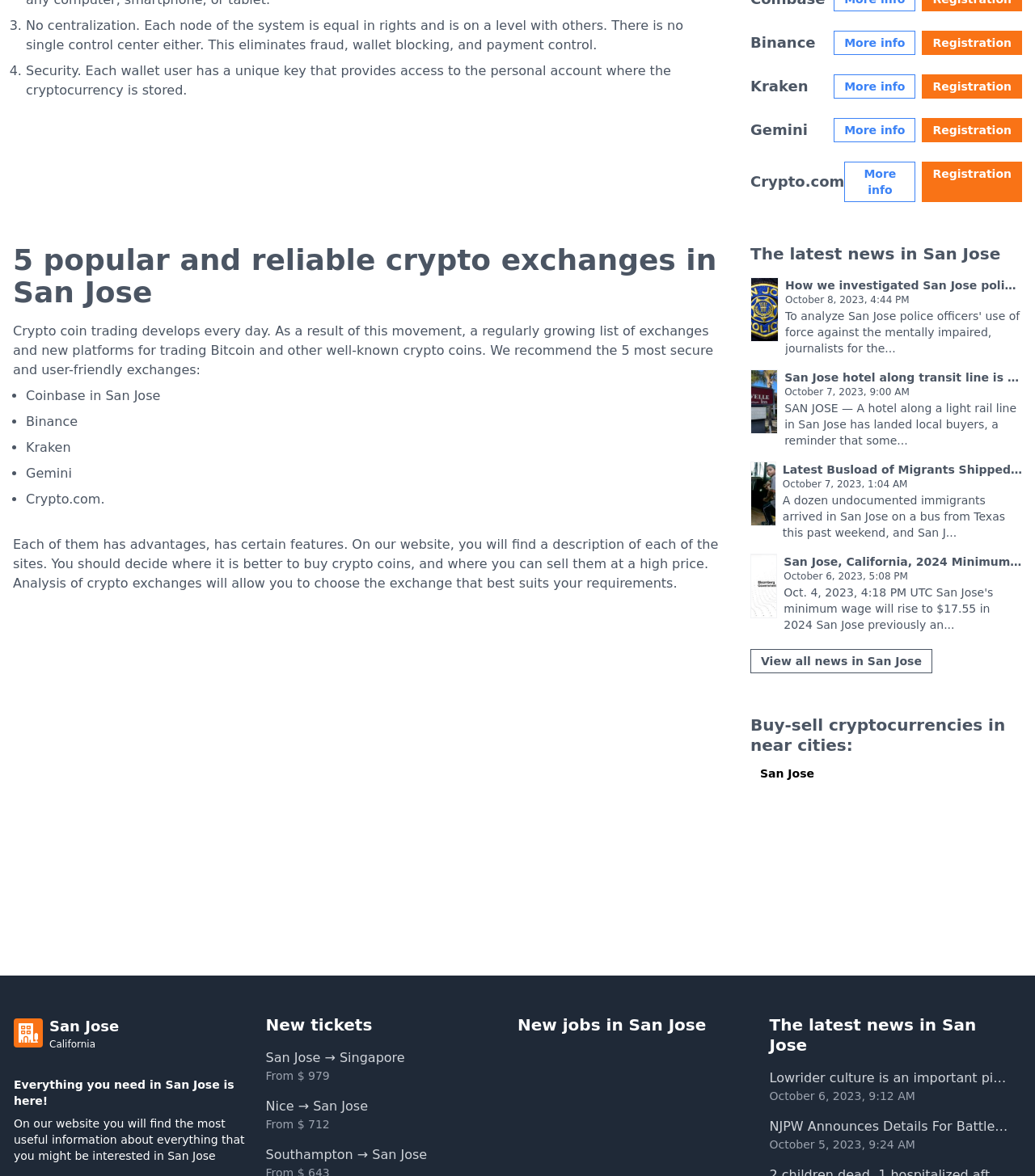Please specify the bounding box coordinates in the format (top-left x, top-left y, bottom-right x, bottom-right y), with values ranging from 0 to 1. Identify the bounding box for the UI component described as follows: Southampton → San Jose

[0.257, 0.974, 0.488, 0.99]